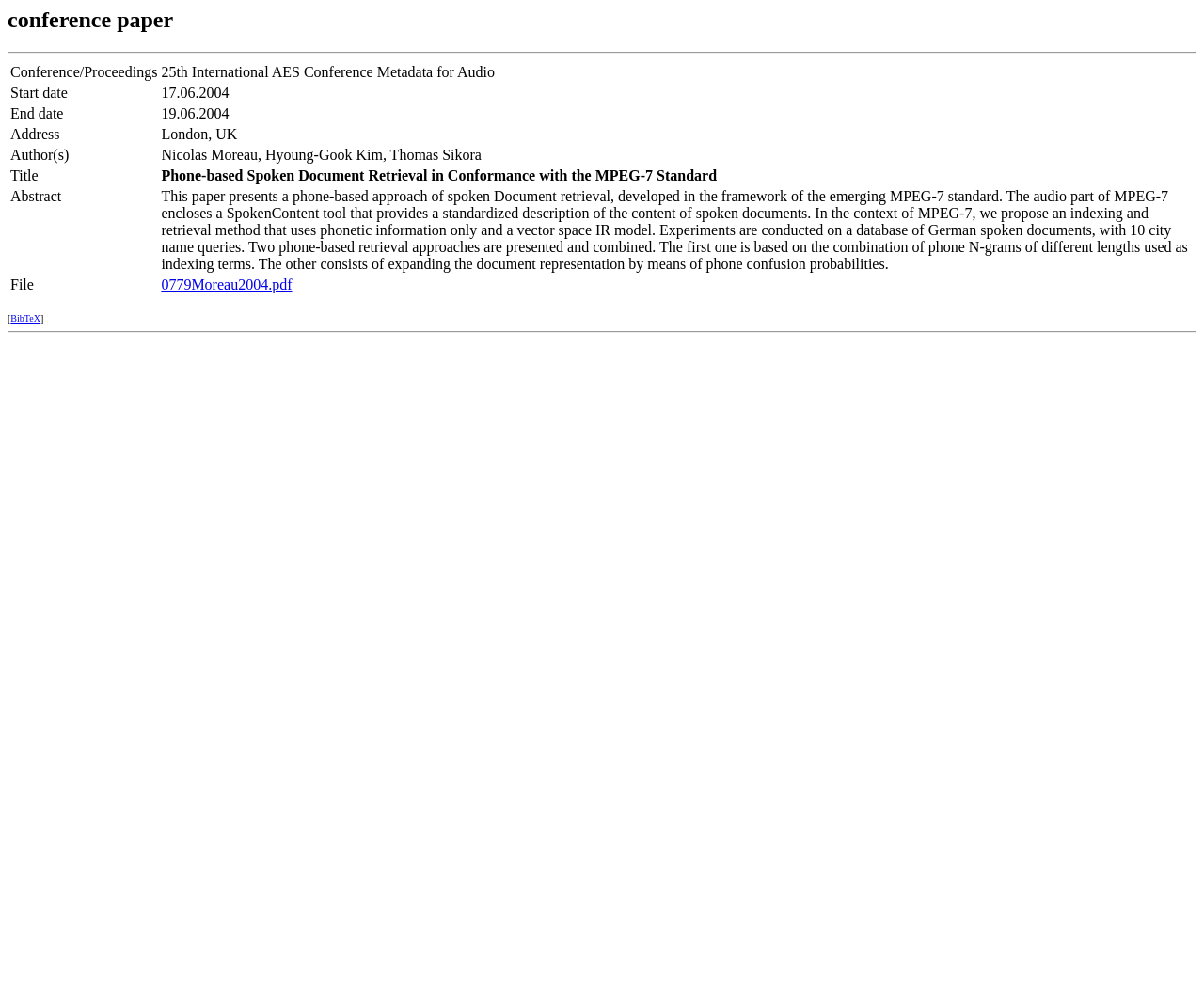What is the file name of the paper?
Based on the screenshot, provide a one-word or short-phrase response.

0779Moreau2004.pdf